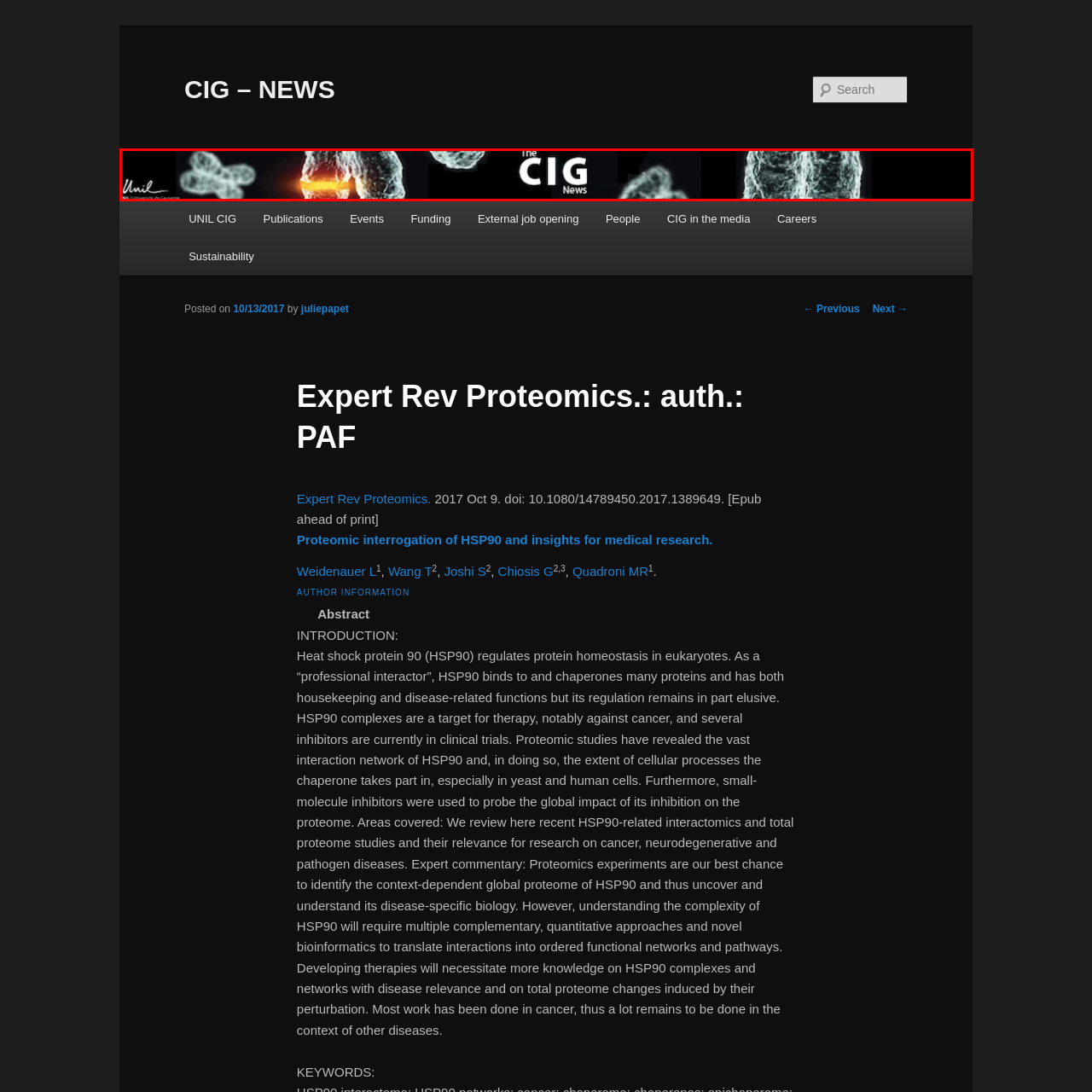What is the tone of the color palette used in the banner?
Look at the image section surrounded by the red bounding box and provide a concise answer in one word or phrase.

Subdued